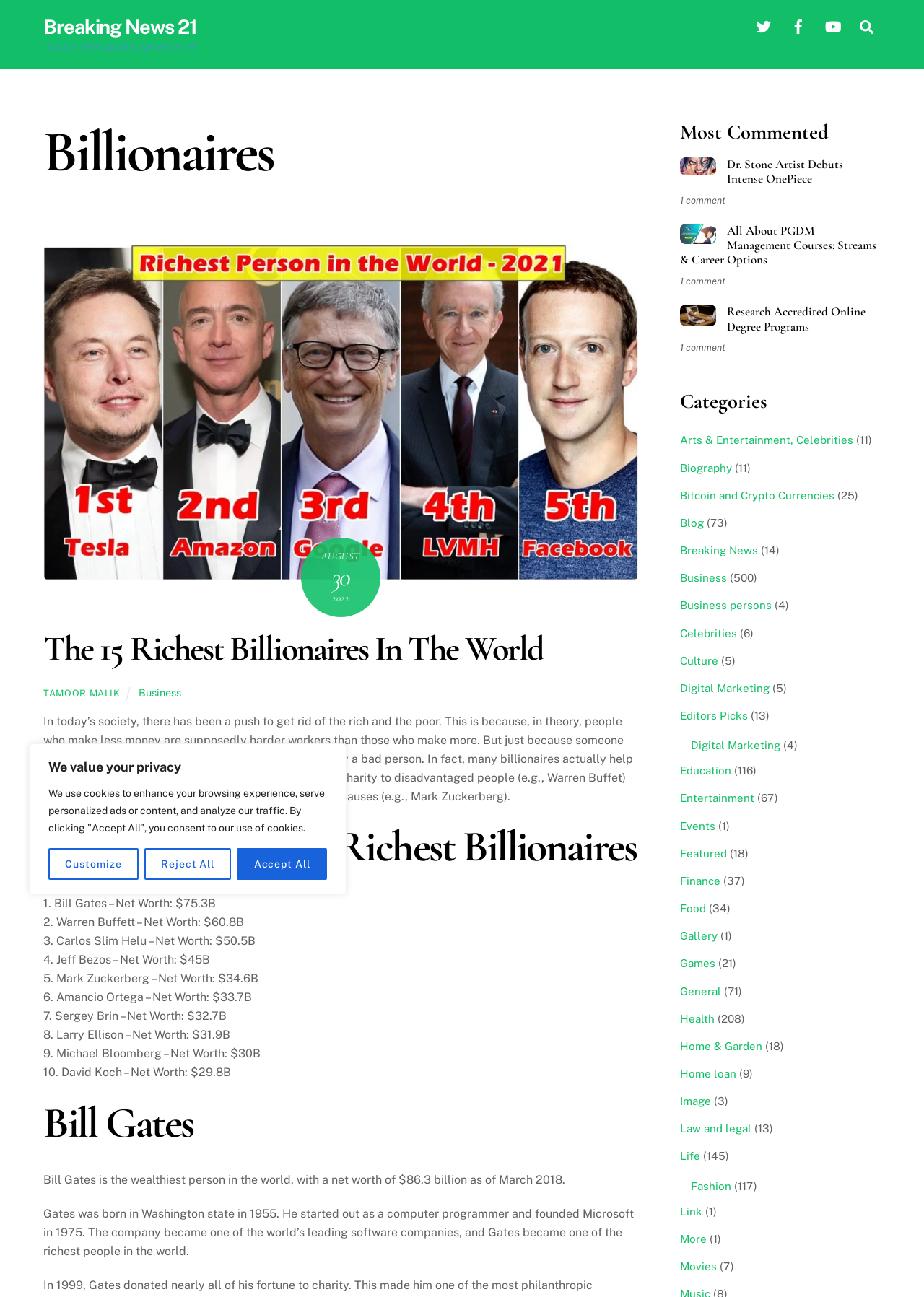Please give the bounding box coordinates of the area that should be clicked to fulfill the following instruction: "Search for something". The coordinates should be in the format of four float numbers from 0 to 1, i.e., [left, top, right, bottom].

[0.923, 0.009, 0.953, 0.031]